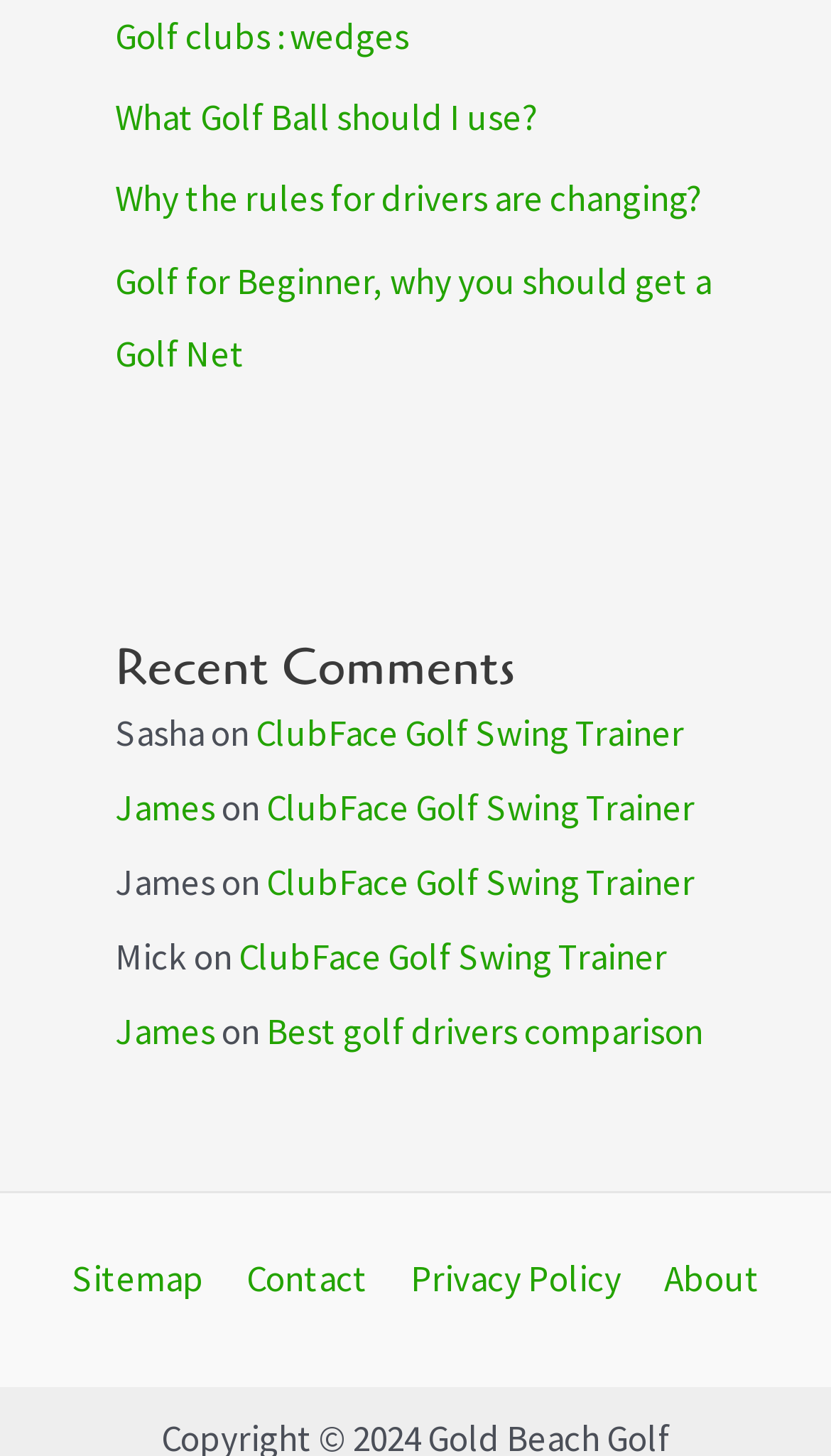Locate the bounding box coordinates of the item that should be clicked to fulfill the instruction: "Read the article about Leeds United approaching Adama Traore".

None